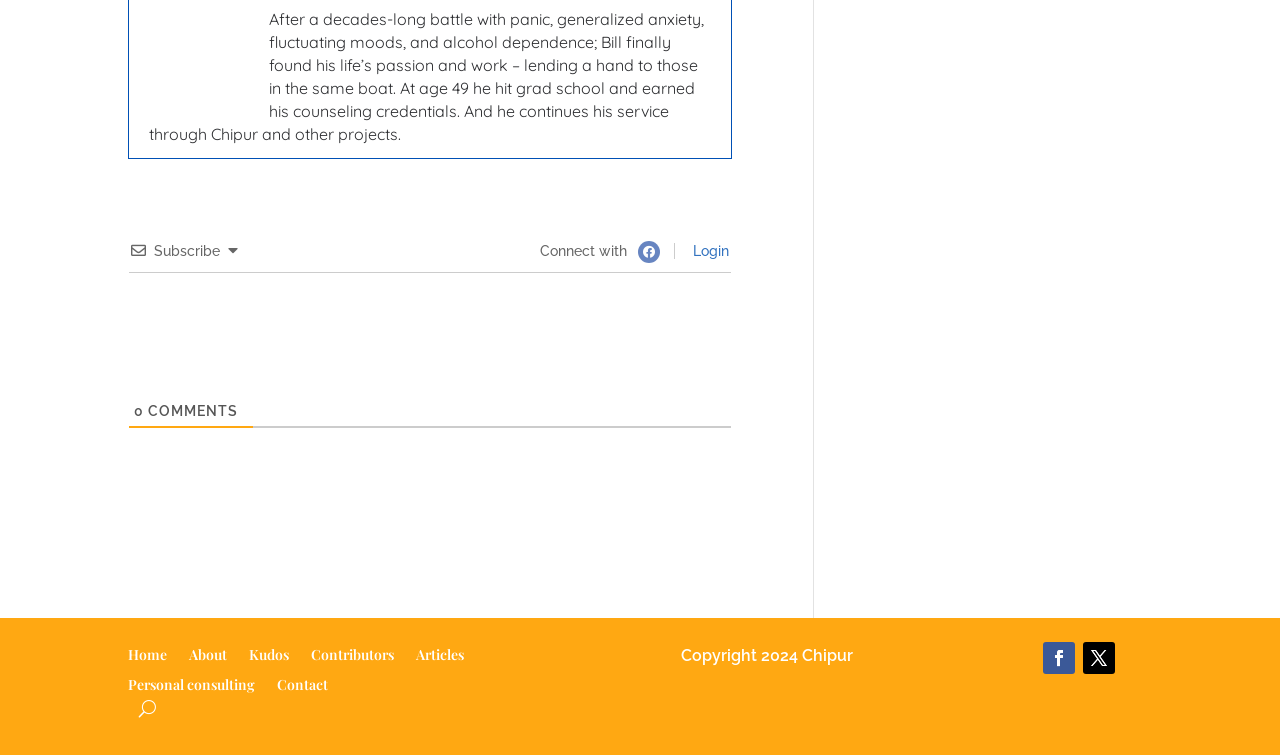Please determine the bounding box coordinates of the clickable area required to carry out the following instruction: "Go to the home page". The coordinates must be four float numbers between 0 and 1, represented as [left, top, right, bottom].

[0.1, 0.858, 0.13, 0.887]